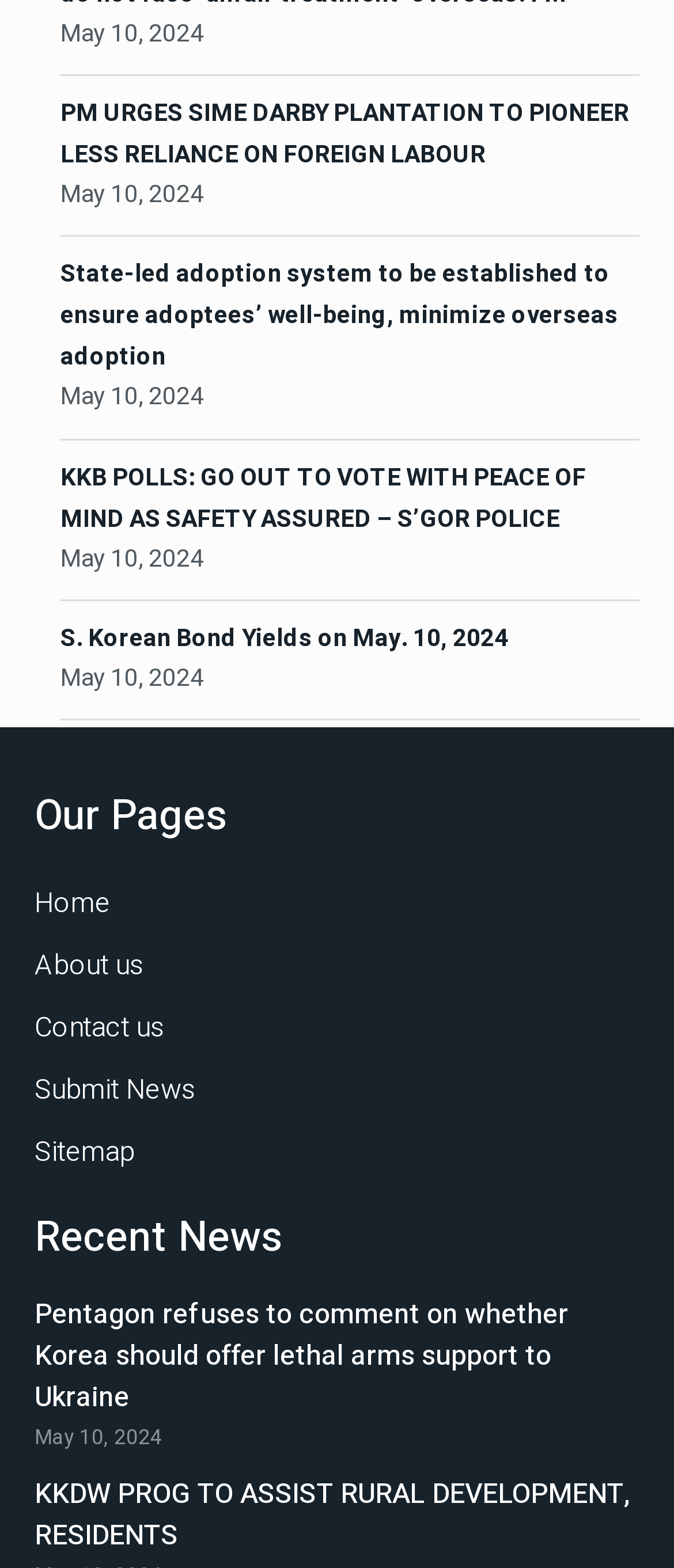Kindly provide the bounding box coordinates of the section you need to click on to fulfill the given instruction: "Check recent news about Pentagon refusing to comment on whether Korea should offer lethal arms support to Ukraine".

[0.051, 0.825, 0.844, 0.904]